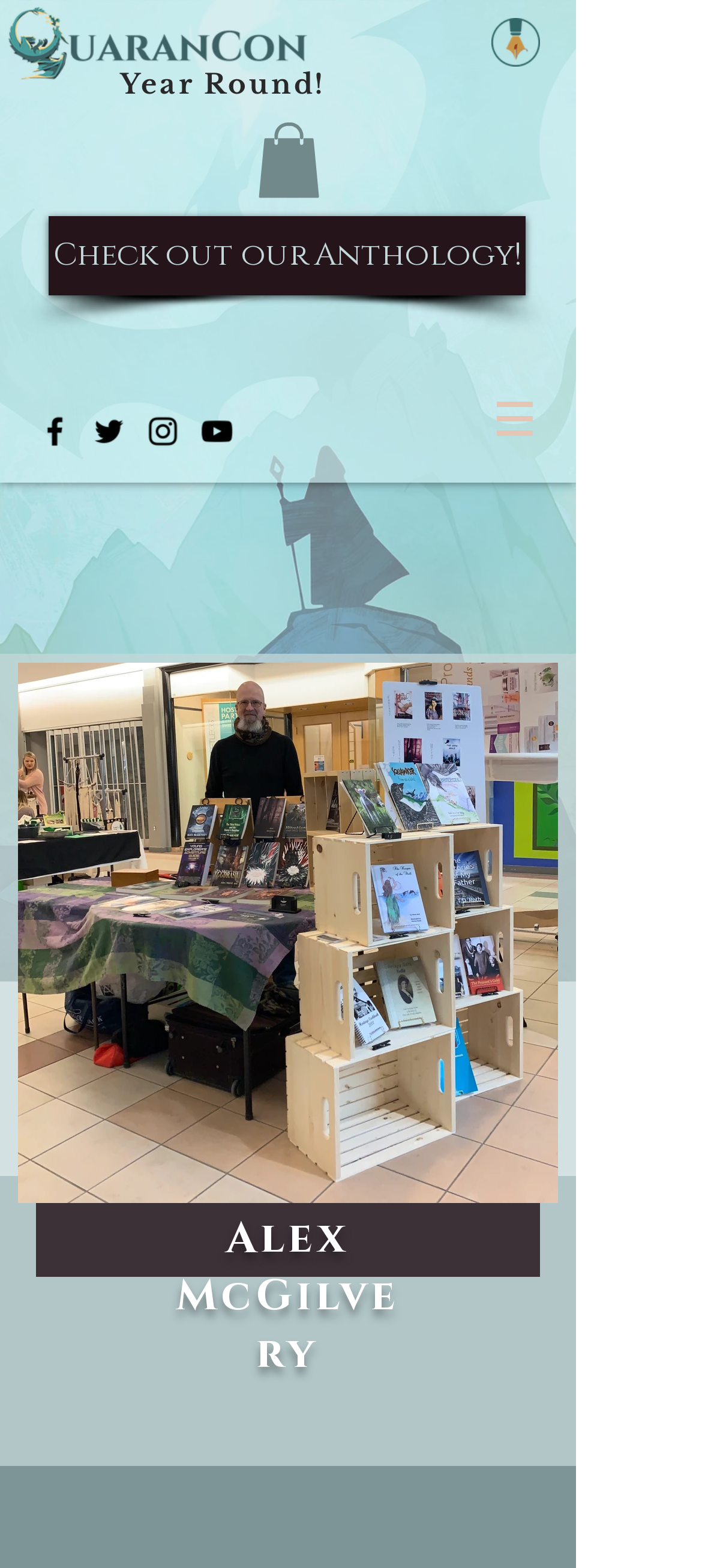What is the purpose of the 'Site' navigation button?
From the screenshot, supply a one-word or short-phrase answer.

To navigate the site